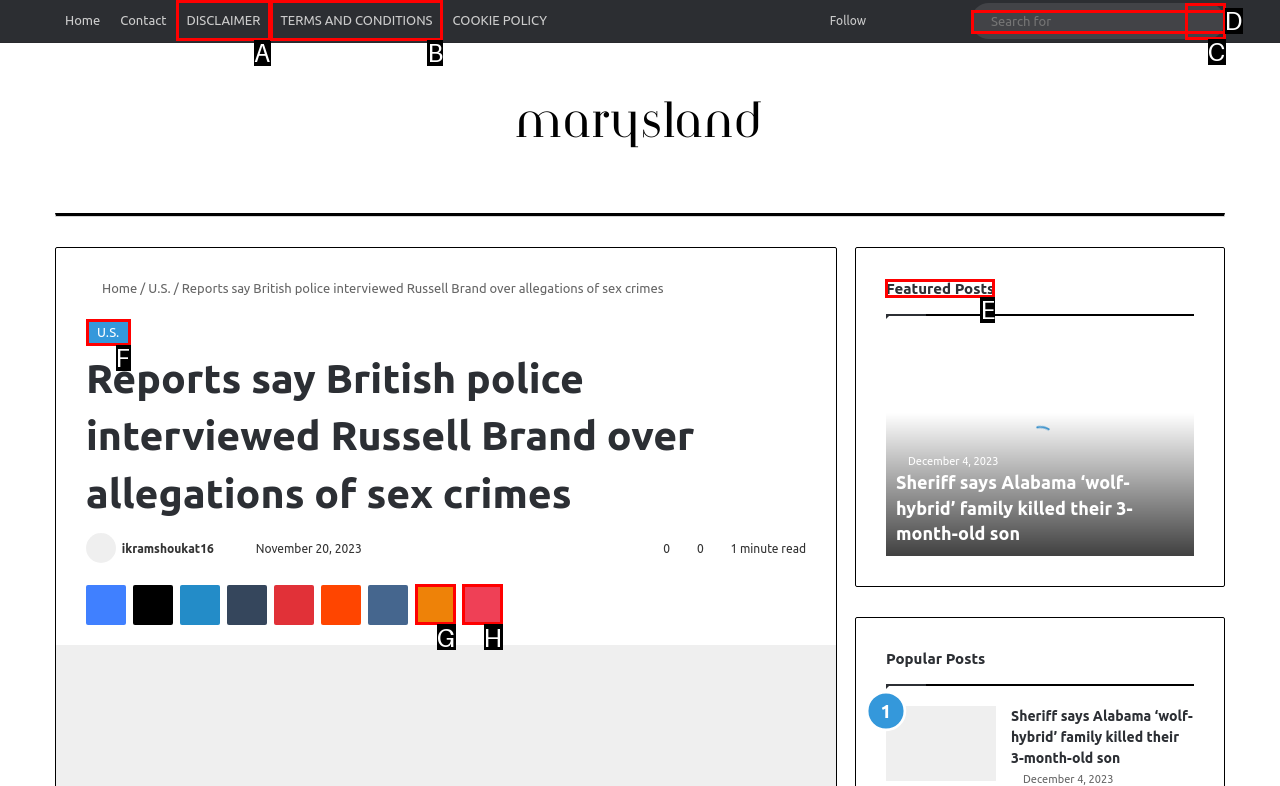Select the appropriate HTML element that needs to be clicked to finish the task: Check the Featured Posts
Reply with the letter of the chosen option.

E